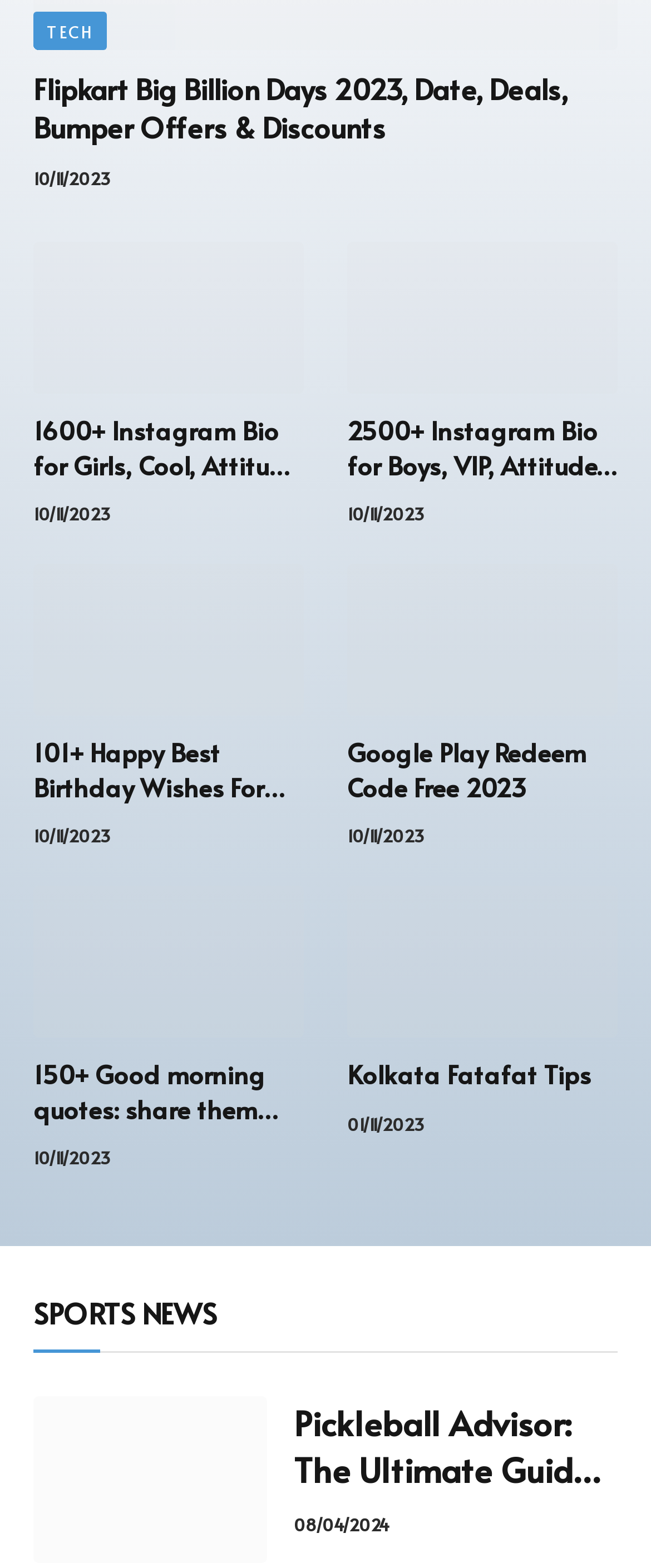Locate the bounding box coordinates of the clickable region necessary to complete the following instruction: "View 'Instagram Bio for Girls'". Provide the coordinates in the format of four float numbers between 0 and 1, i.e., [left, top, right, bottom].

[0.051, 0.155, 0.467, 0.251]